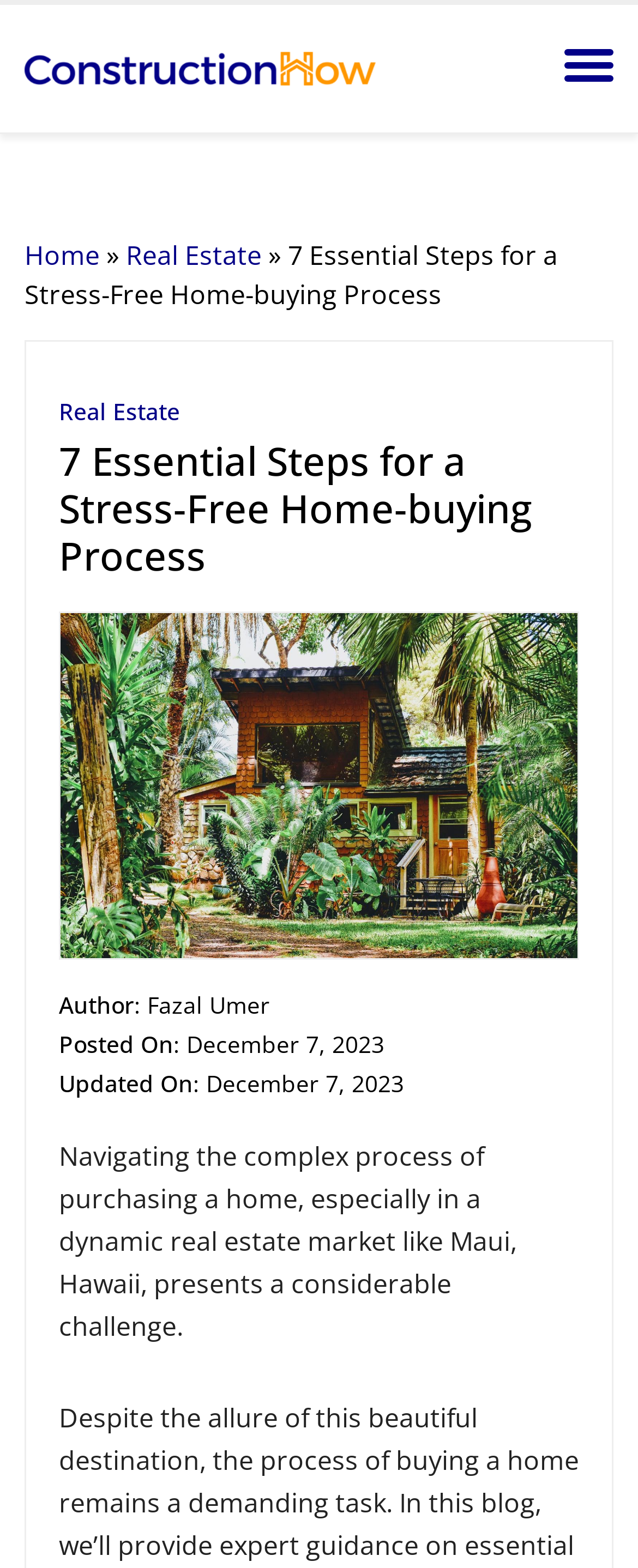What is the text on the top-left corner of the webpage?
Using the image, give a concise answer in the form of a single word or short phrase.

logo